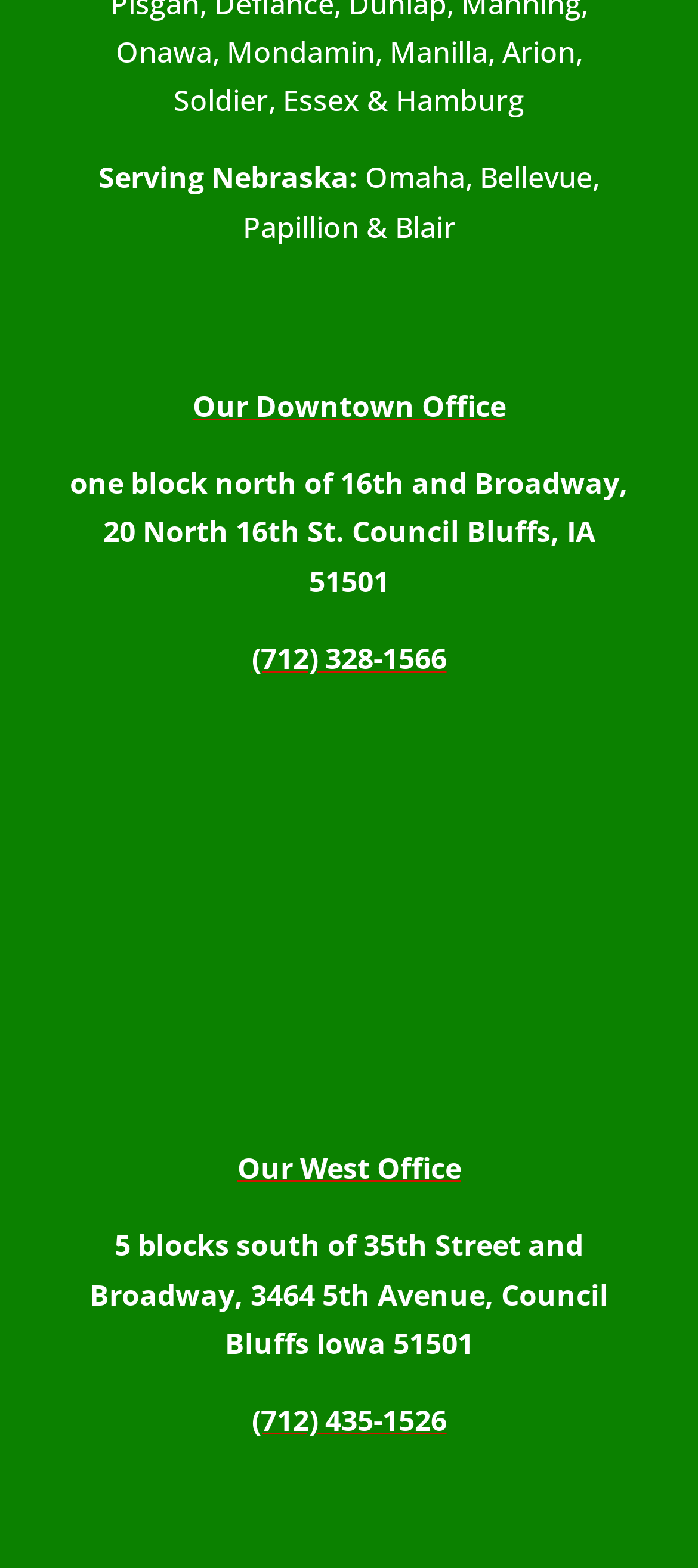Respond to the question below with a single word or phrase:
How many offices are listed?

2